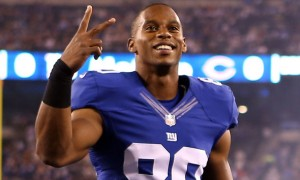Based on the image, provide a detailed response to the question:
Where is the game likely taking place?

The vibrant game atmosphere and the filled stadium with cheering fans in the backdrop suggest that the game is likely taking place in an NFL stadium.